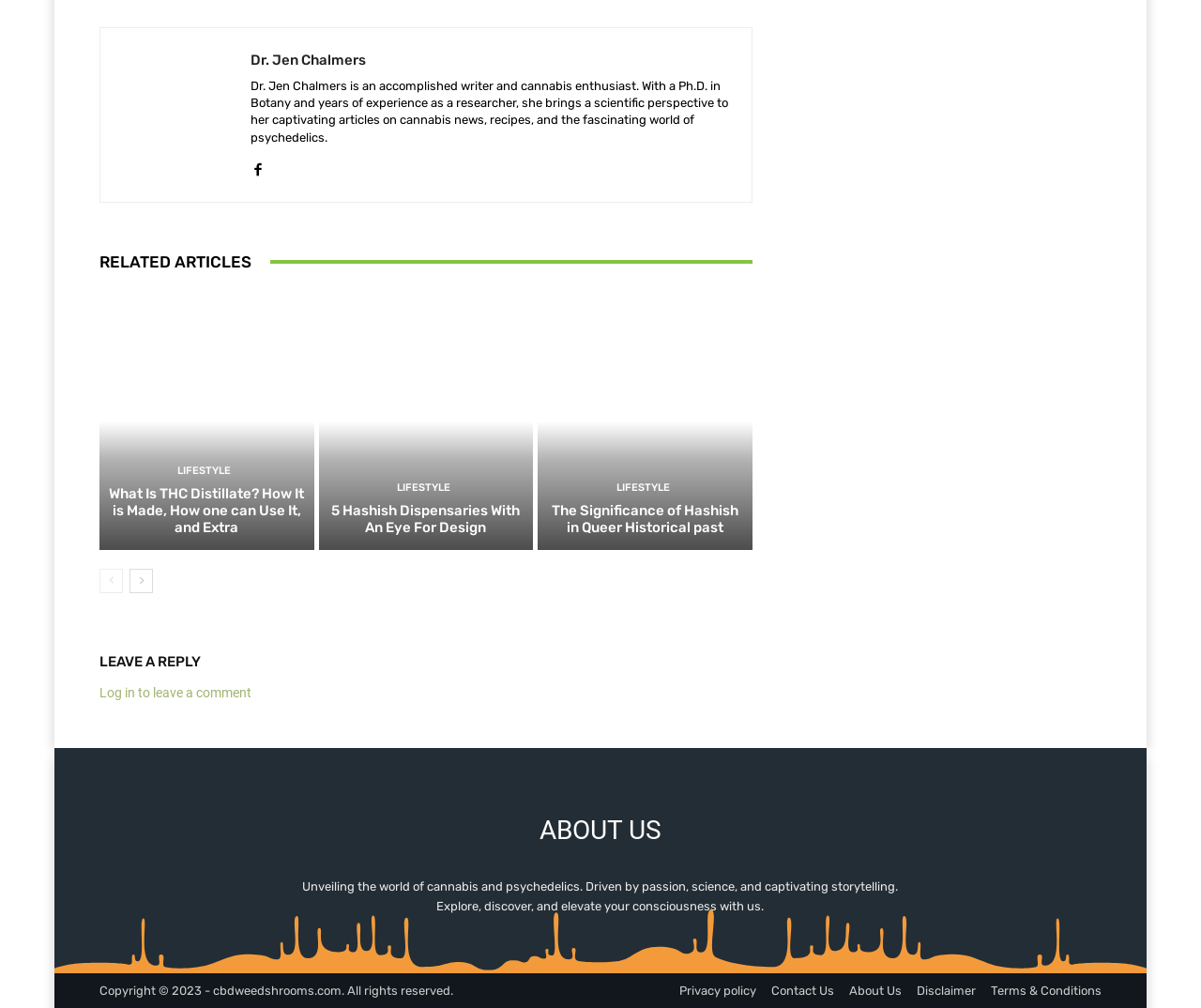Find the bounding box coordinates of the area that needs to be clicked in order to achieve the following instruction: "Read the article about THC Distillate". The coordinates should be specified as four float numbers between 0 and 1, i.e., [left, top, right, bottom].

[0.083, 0.29, 0.261, 0.546]